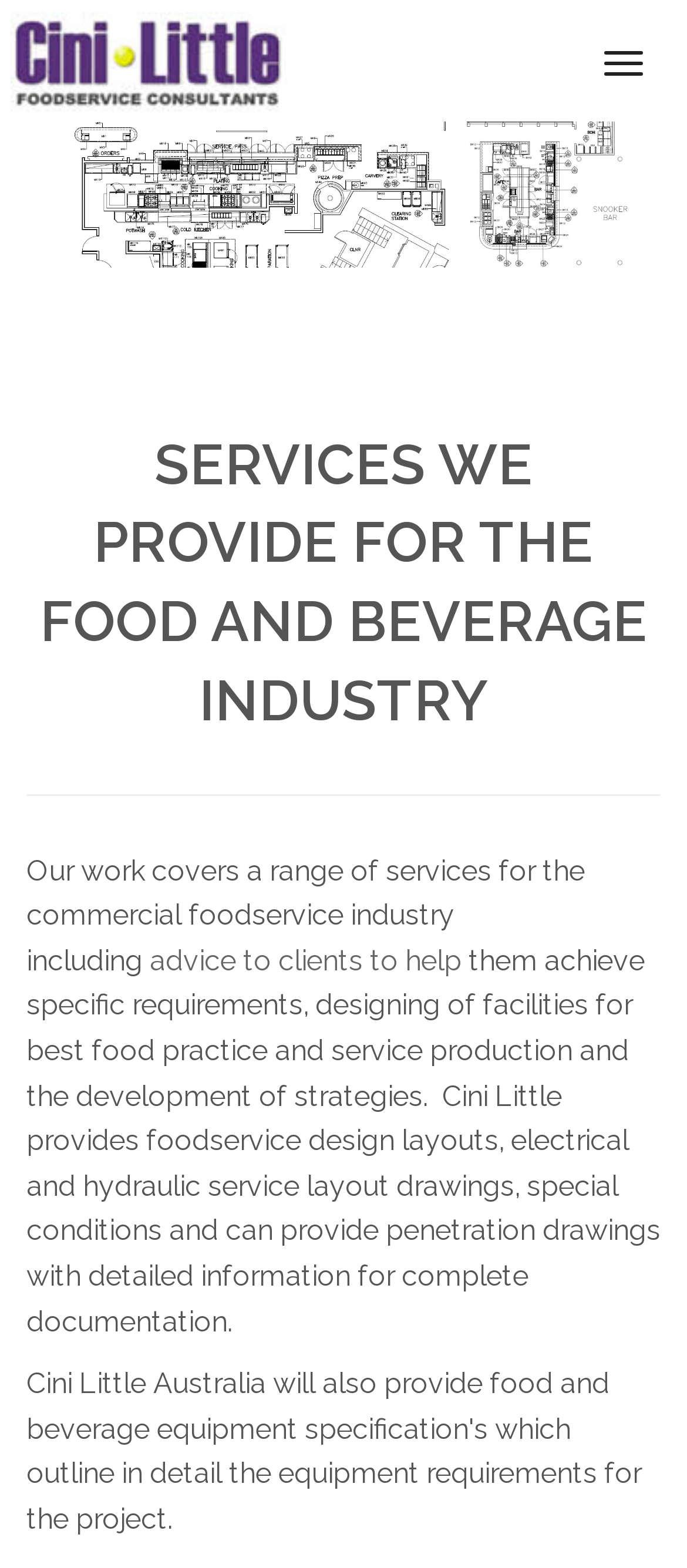What is the company's logo located?
Please provide a single word or phrase as the answer based on the screenshot.

Top left